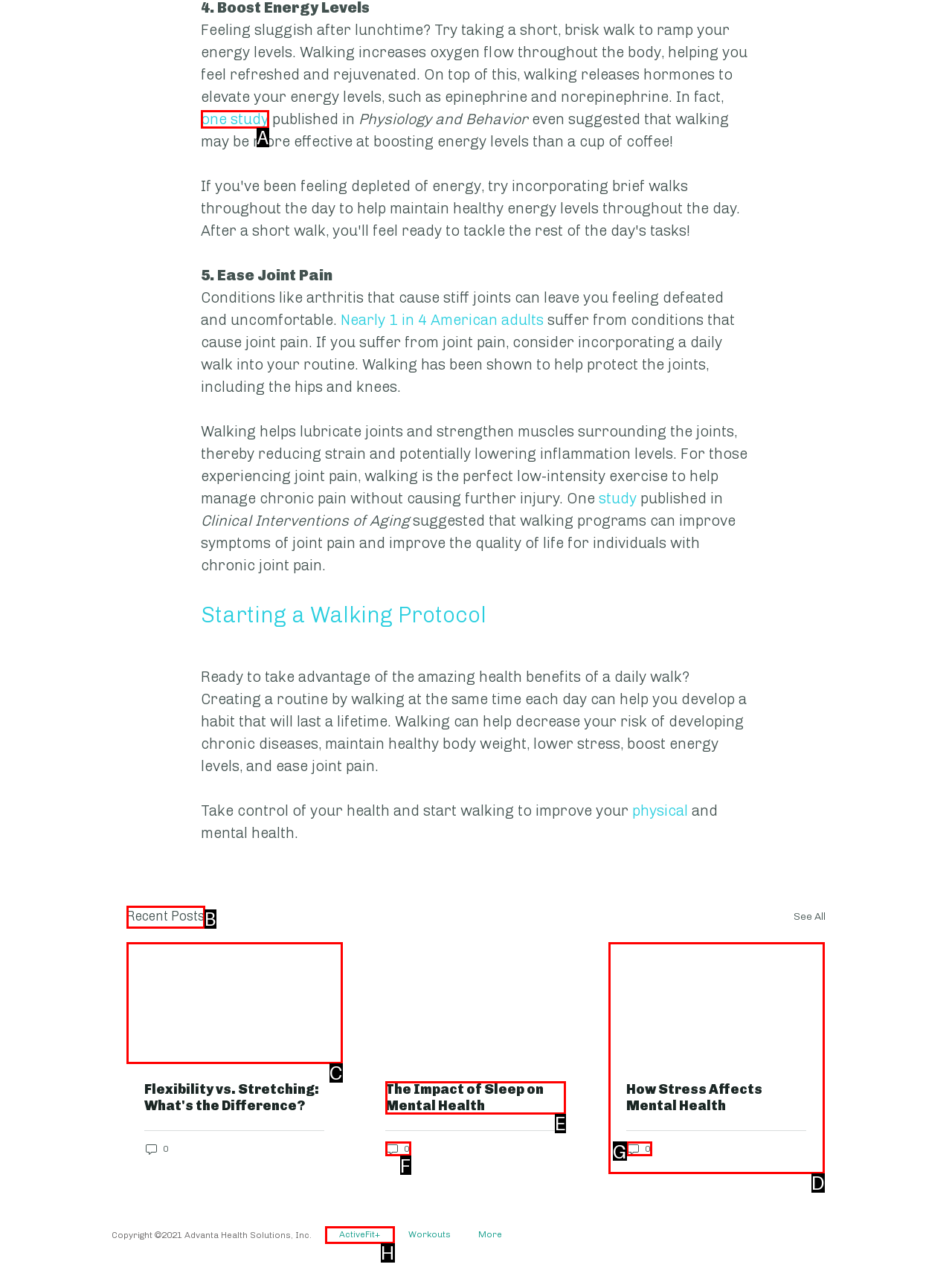Select the HTML element to finish the task: Check the recent posts Reply with the letter of the correct option.

B